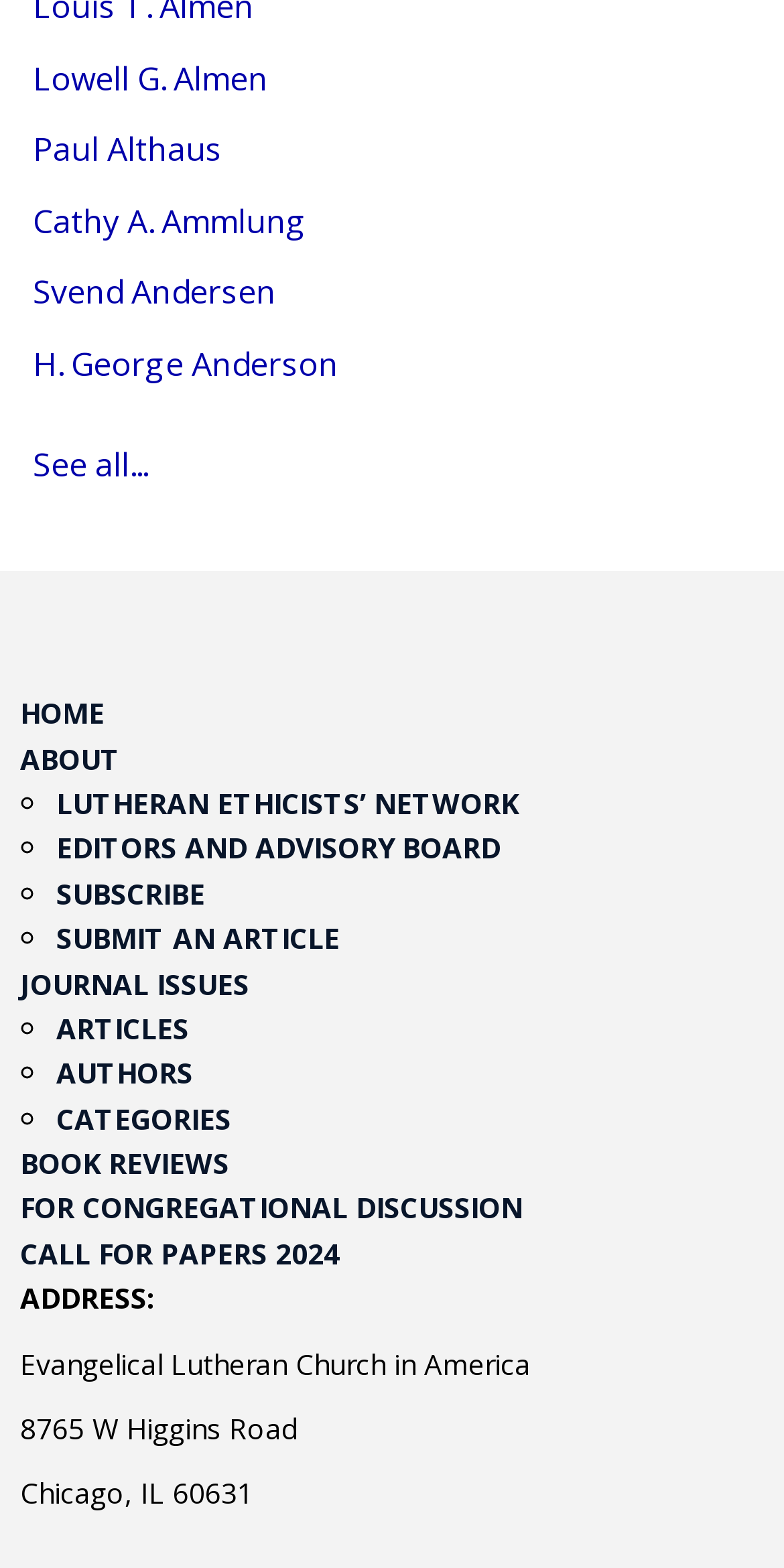Please identify the bounding box coordinates of the element's region that should be clicked to execute the following instruction: "Click on Lowell G. Almen". The bounding box coordinates must be four float numbers between 0 and 1, i.e., [left, top, right, bottom].

[0.042, 0.035, 0.342, 0.064]